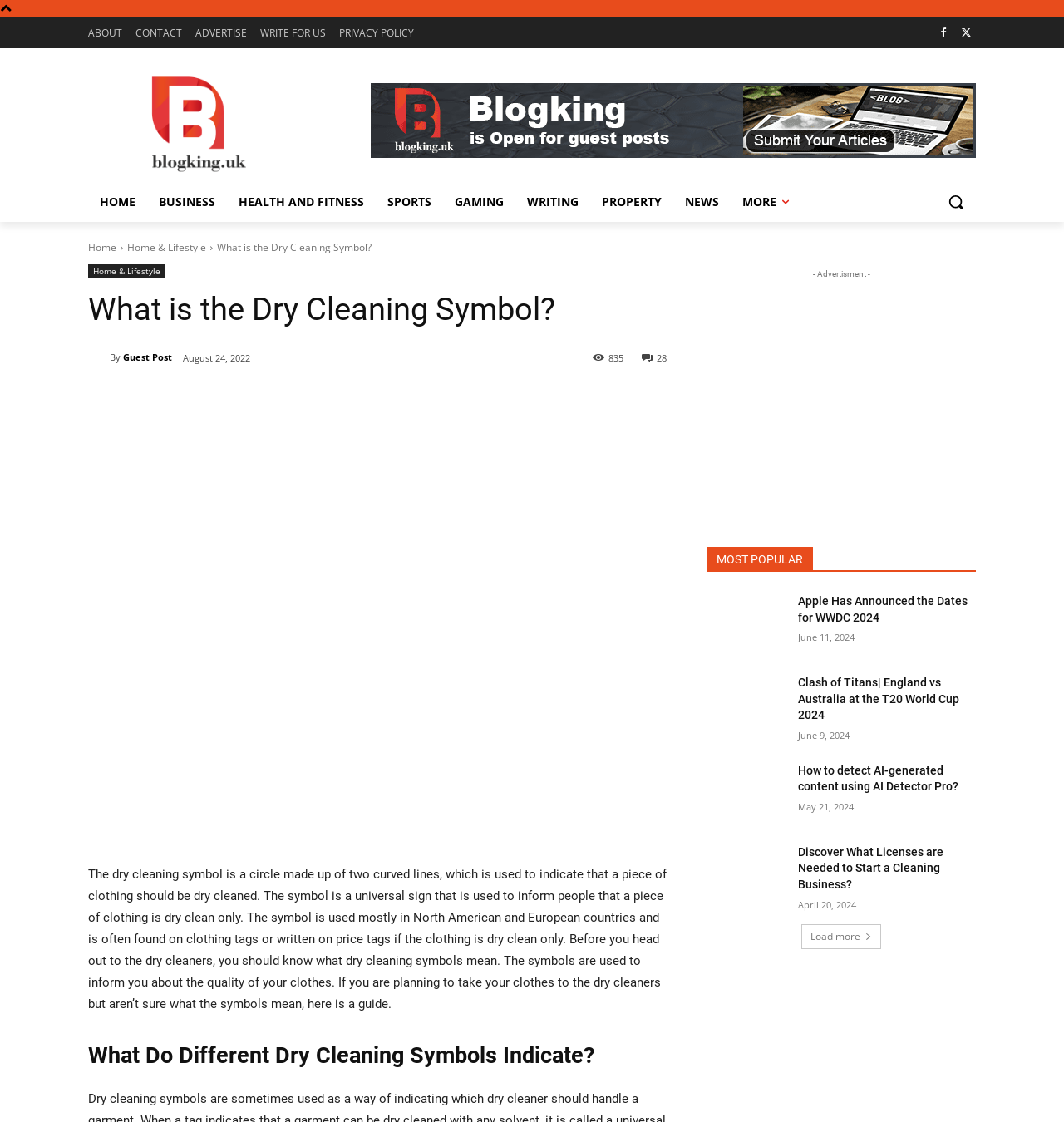Give a complete and precise description of the webpage's appearance.

This webpage is about the dry cleaning symbol, with a focus on its meaning and usage. At the top, there is a navigation menu with links to "ABOUT", "CONTACT", "ADVERTISE", "WRITE FOR US", and "PRIVACY POLICY". Below this menu, there is a logo and a search bar.

The main content of the page is divided into sections. The first section has a heading "What is the Dry Cleaning Symbol?" and a paragraph of text explaining the symbol's meaning and usage. Below this, there is an image of the dry cleaning symbol.

The next section has a heading "What Do Different Dry Cleaning Symbols Indicate?" but the content is not provided. Instead, there is an advertisement below this section.

On the right side of the page, there is a section titled "MOST POPULAR" with a list of four articles, each with a heading, a link, and a publication date. The articles are about various topics, including Apple's WWDC 2024, a cricket match, detecting AI-generated content, and licenses needed to start a cleaning business.

At the bottom of the page, there is a "Load more" button, suggesting that there are more articles or content available.